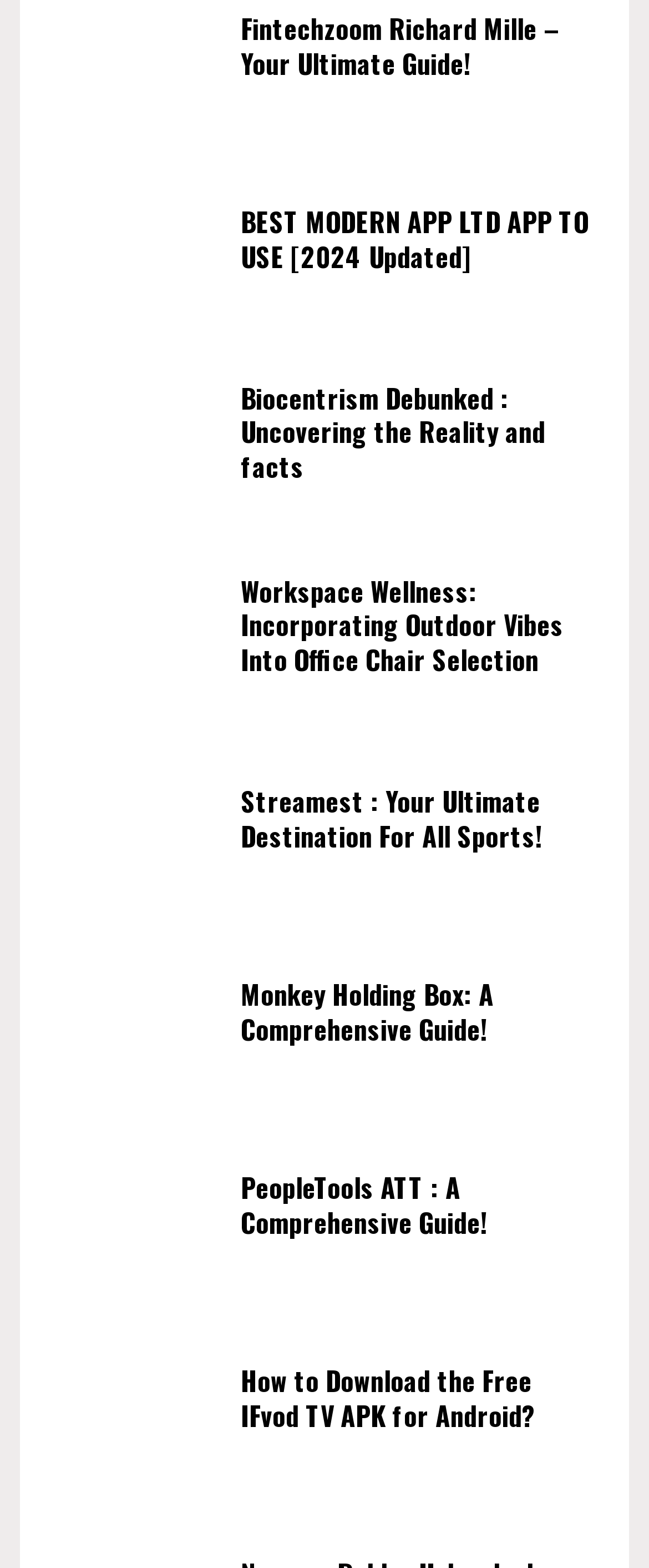How many images are on the webpage?
Based on the screenshot, provide a one-word or short-phrase response.

10